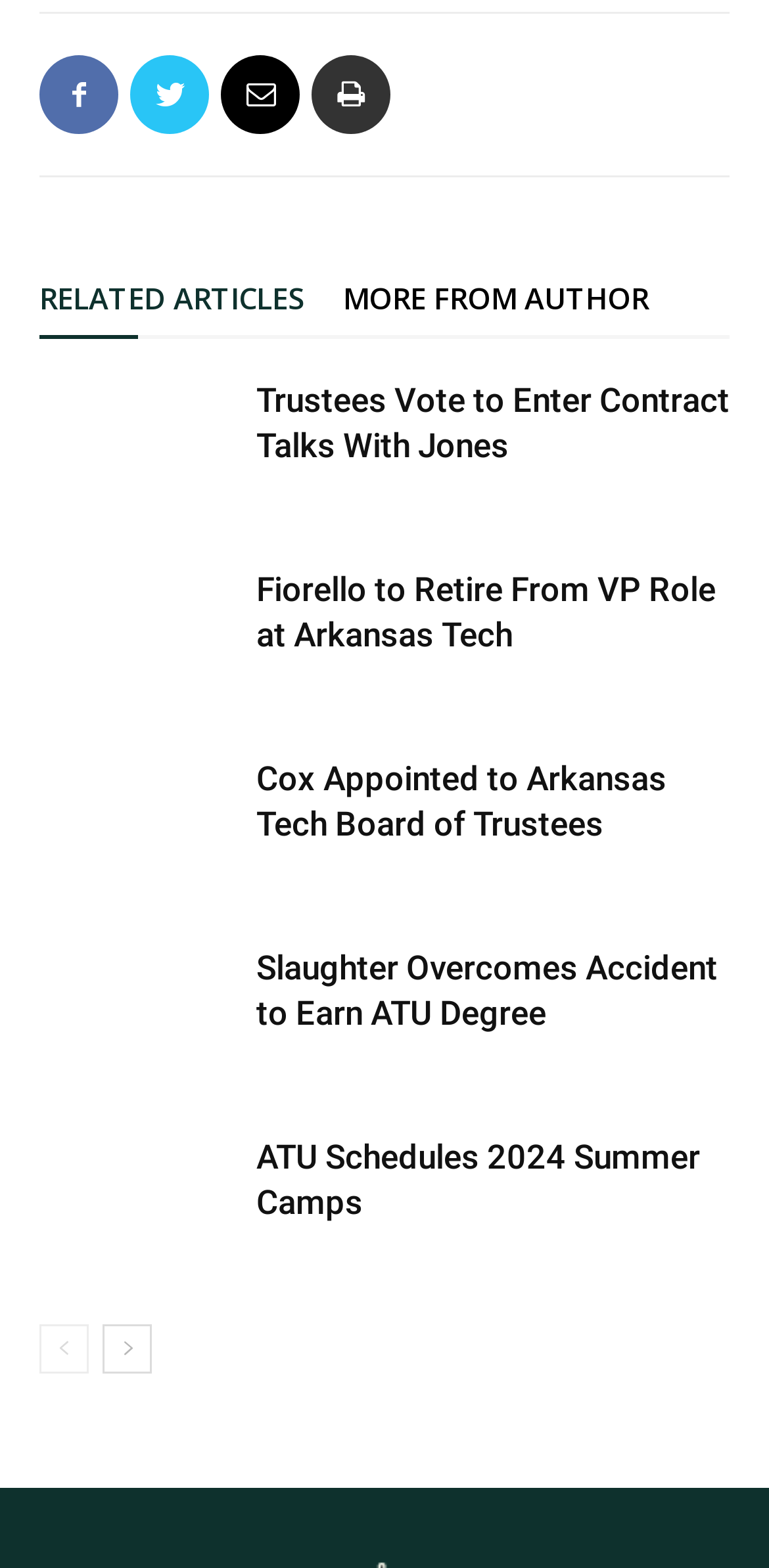Determine the bounding box coordinates of the element's region needed to click to follow the instruction: "Learn about Cox's appointment". Provide these coordinates as four float numbers between 0 and 1, formatted as [left, top, right, bottom].

[0.051, 0.483, 0.308, 0.569]